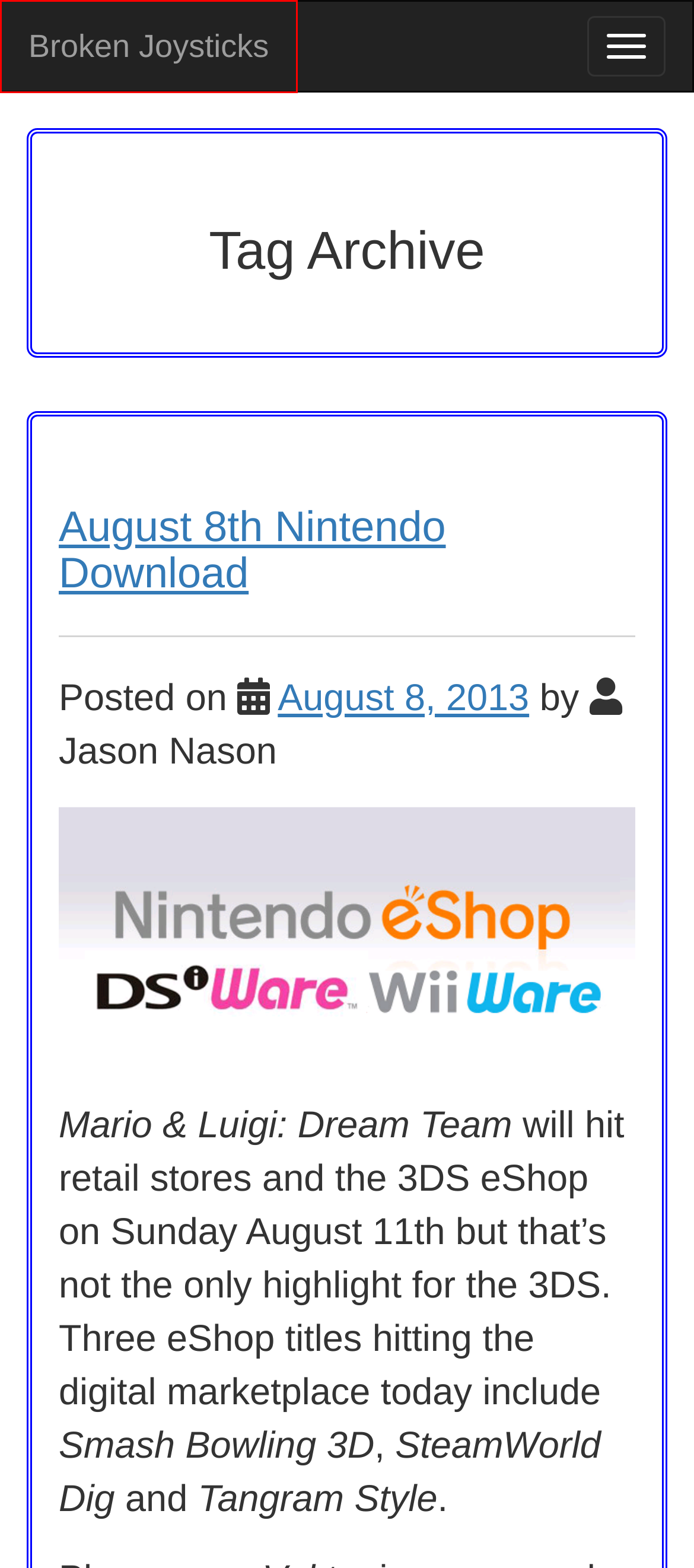Consider the screenshot of a webpage with a red bounding box around an element. Select the webpage description that best corresponds to the new page after clicking the element inside the red bounding box. Here are the candidates:
A. August 8, 2013 | Broken Joysticks
B. August 1, 2013 | Broken Joysticks
C. Broken Joysticks | Our Passion Is Interactive Entertainment
D. CHARTED: Nintendo (Week Ending July 20) | Broken Joysticks
E. April 17, 2013 | Broken Joysticks
F. Nintendo 3DS Archives | Broken Joysticks
G. Nintendo Wii U Archives | Broken Joysticks
H. August 8th Nintendo Download | Broken Joysticks

C